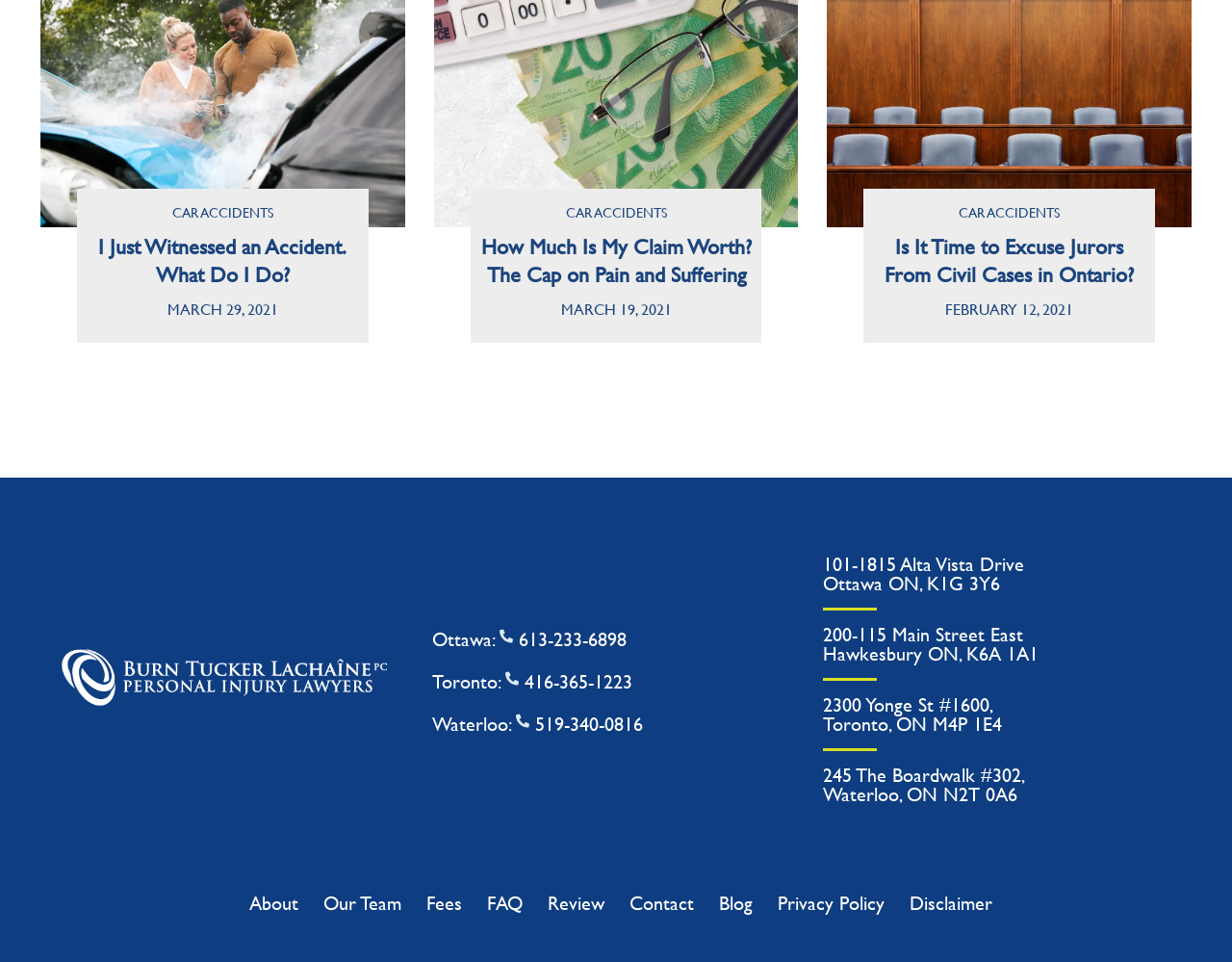Show the bounding box coordinates of the element that should be clicked to complete the task: "Click on 'About'".

[0.202, 0.924, 0.242, 0.953]